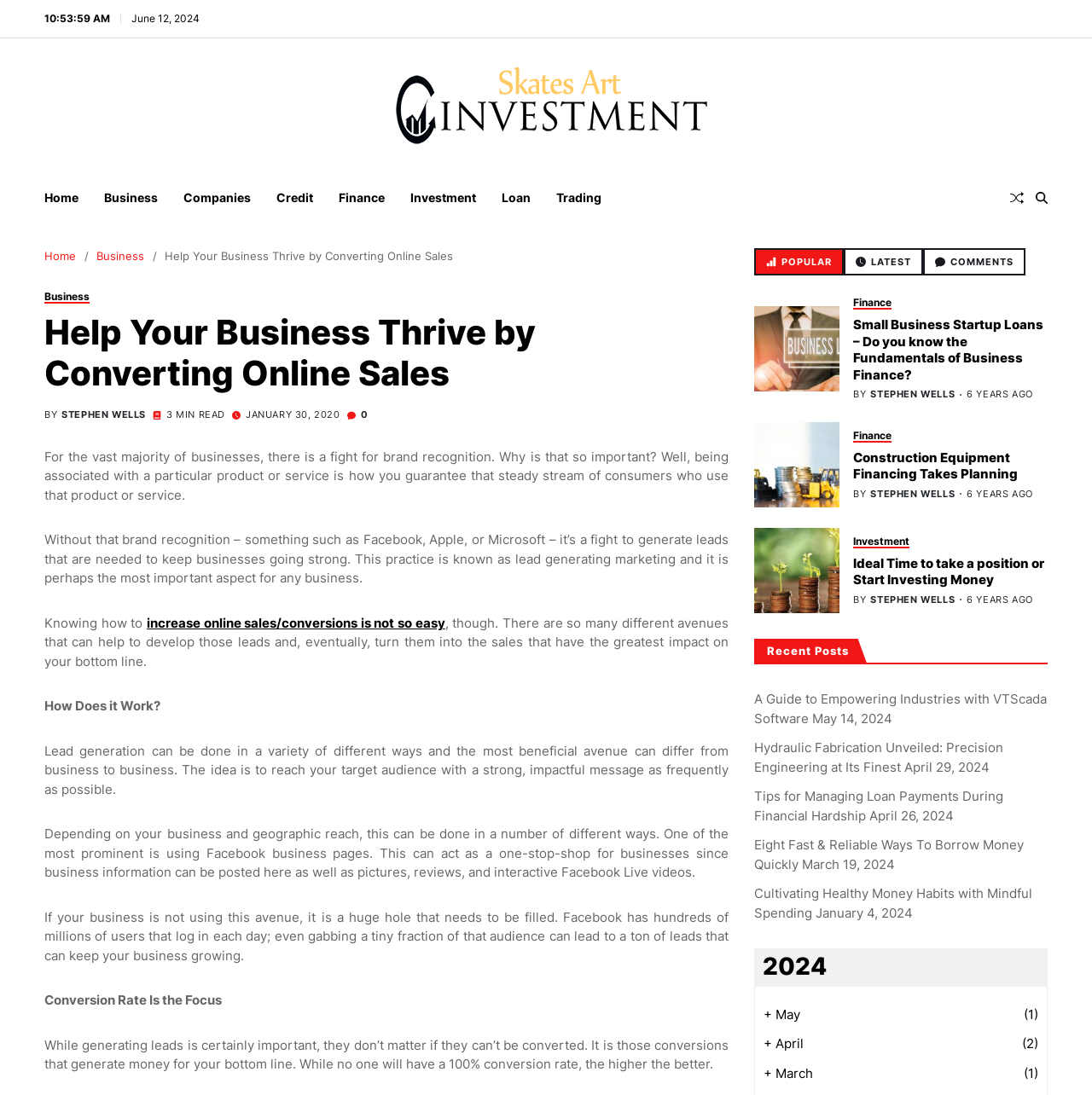What is the purpose of lead generation marketing?
Use the information from the image to give a detailed answer to the question.

I found the purpose of lead generation marketing by reading the static text 'Without that brand recognition – something such as Facebook, Apple, or Microsoft – it’s a fight to generate leads that are needed to keep businesses going strong. This practice is known as lead generating marketing and it is perhaps the most important aspect for any business.' which explains that lead generation marketing is used to generate leads.